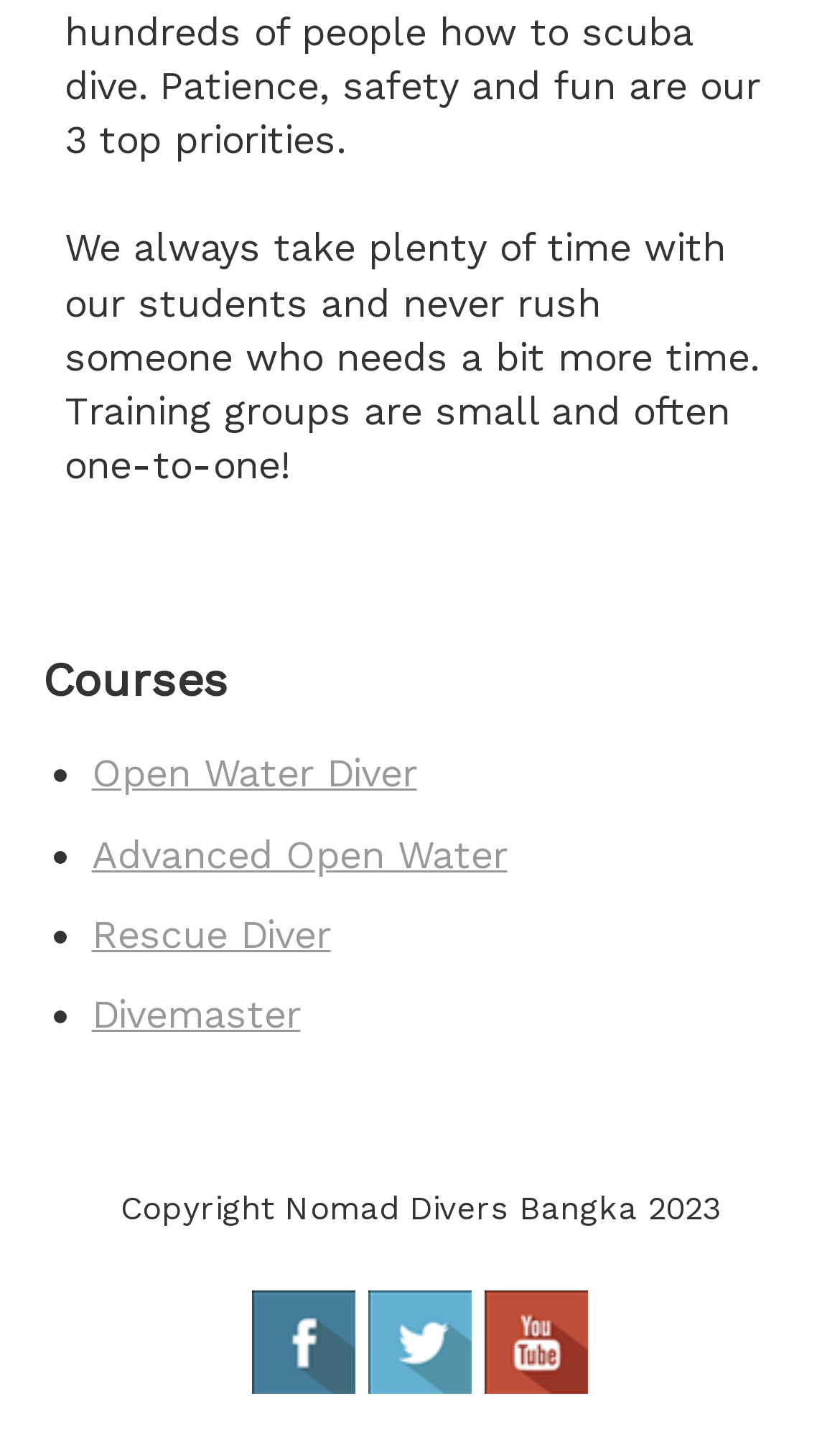Given the content of the image, can you provide a detailed answer to the question?
What is the copyright information?

The copyright information is 'Nomad Divers Bangka 2023', which is stated in the StaticText element with the text 'Copyright Nomad Divers Bangka 2023' and bounding box coordinates [0.144, 0.819, 0.856, 0.846].